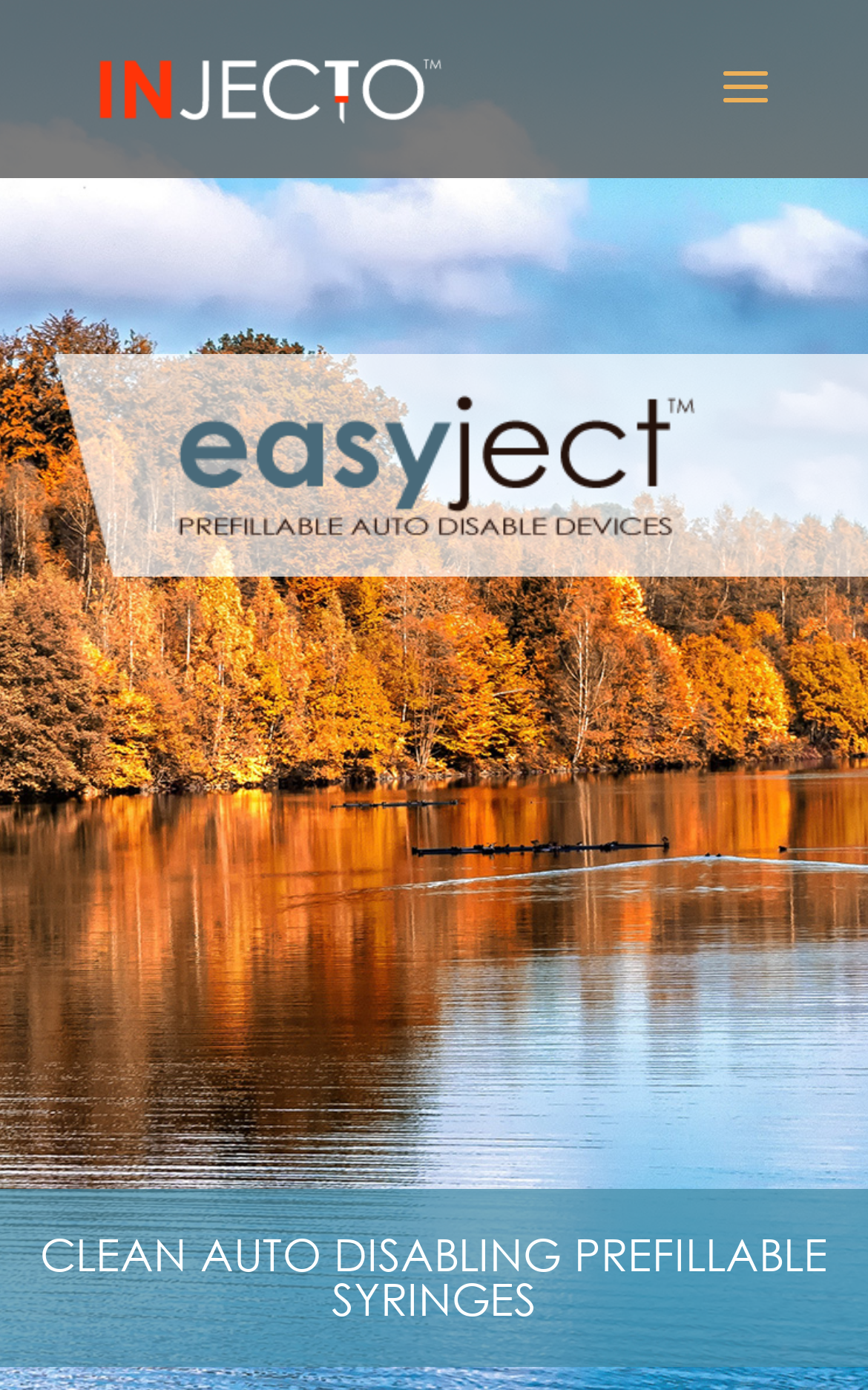Find the bounding box of the UI element described as follows: "6 The Run".

None